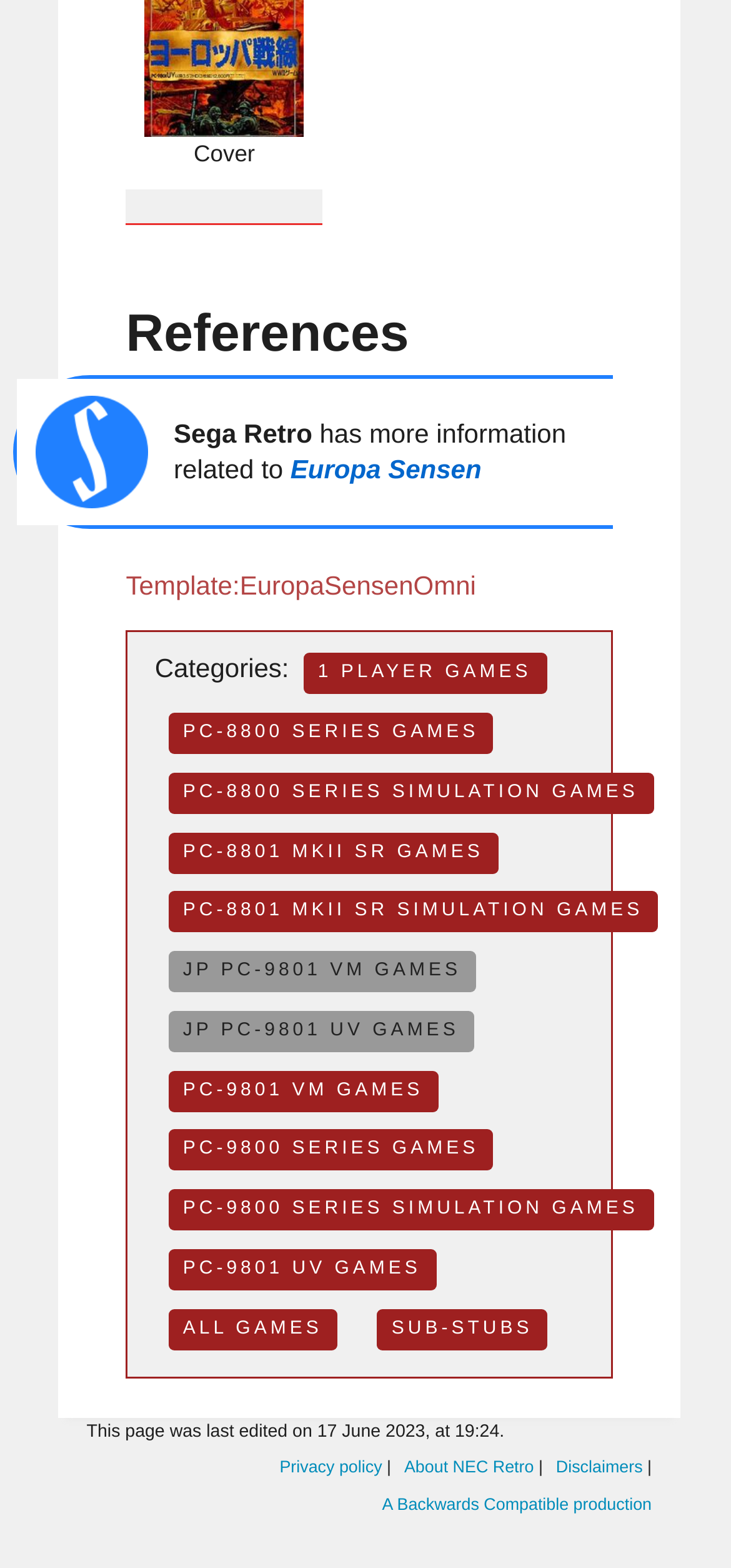Provide a brief response in the form of a single word or phrase:
What is the name of the website that has more information related to Europa Sensen?

Sega Retro